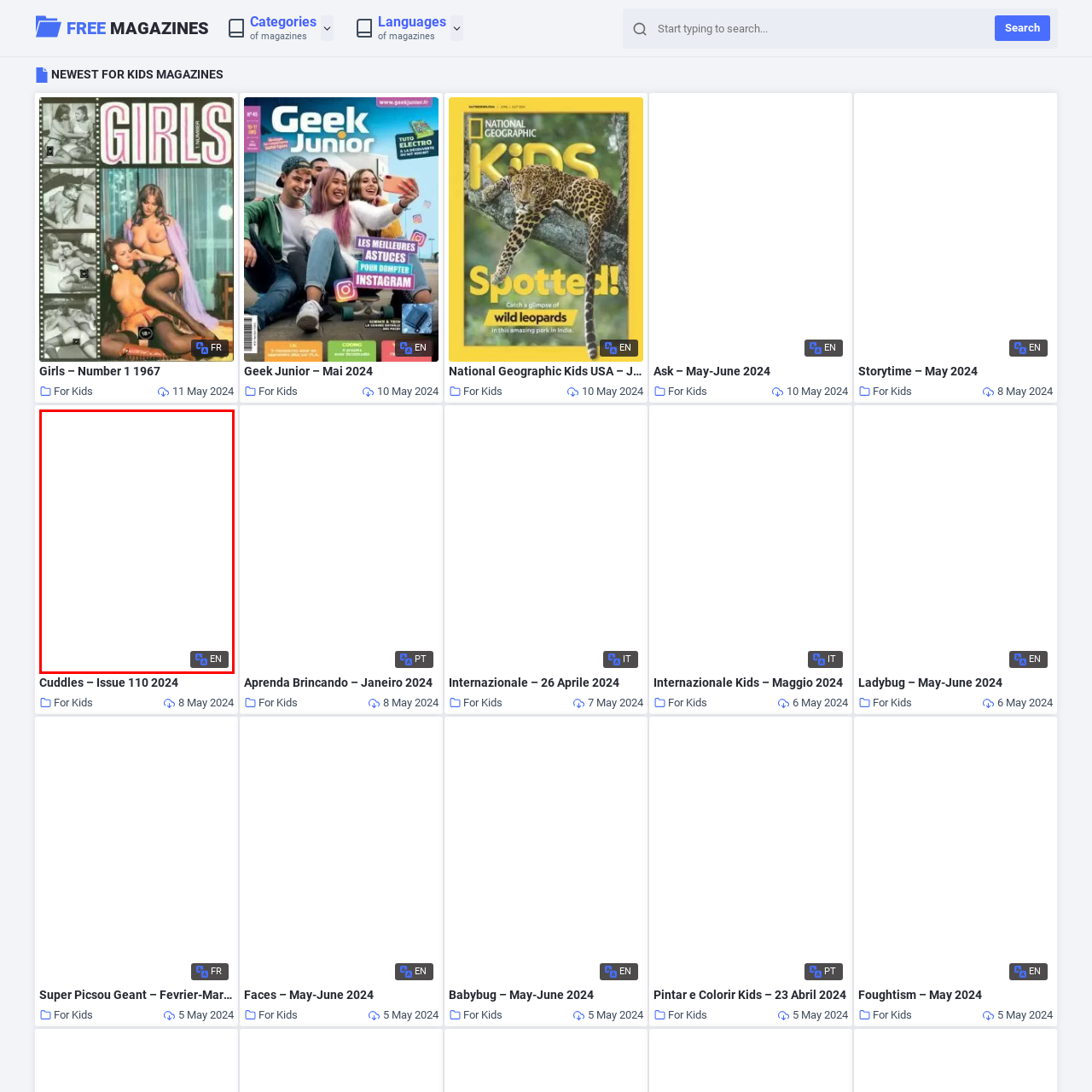Review the image segment marked with the grey border and deliver a thorough answer to the following question, based on the visual information provided: 
What is the target audience of this magazine?

The caption states that the publication is part of a series that targets children, offering entertaining content that combines fun and educational themes, which implies that the target audience is kids.